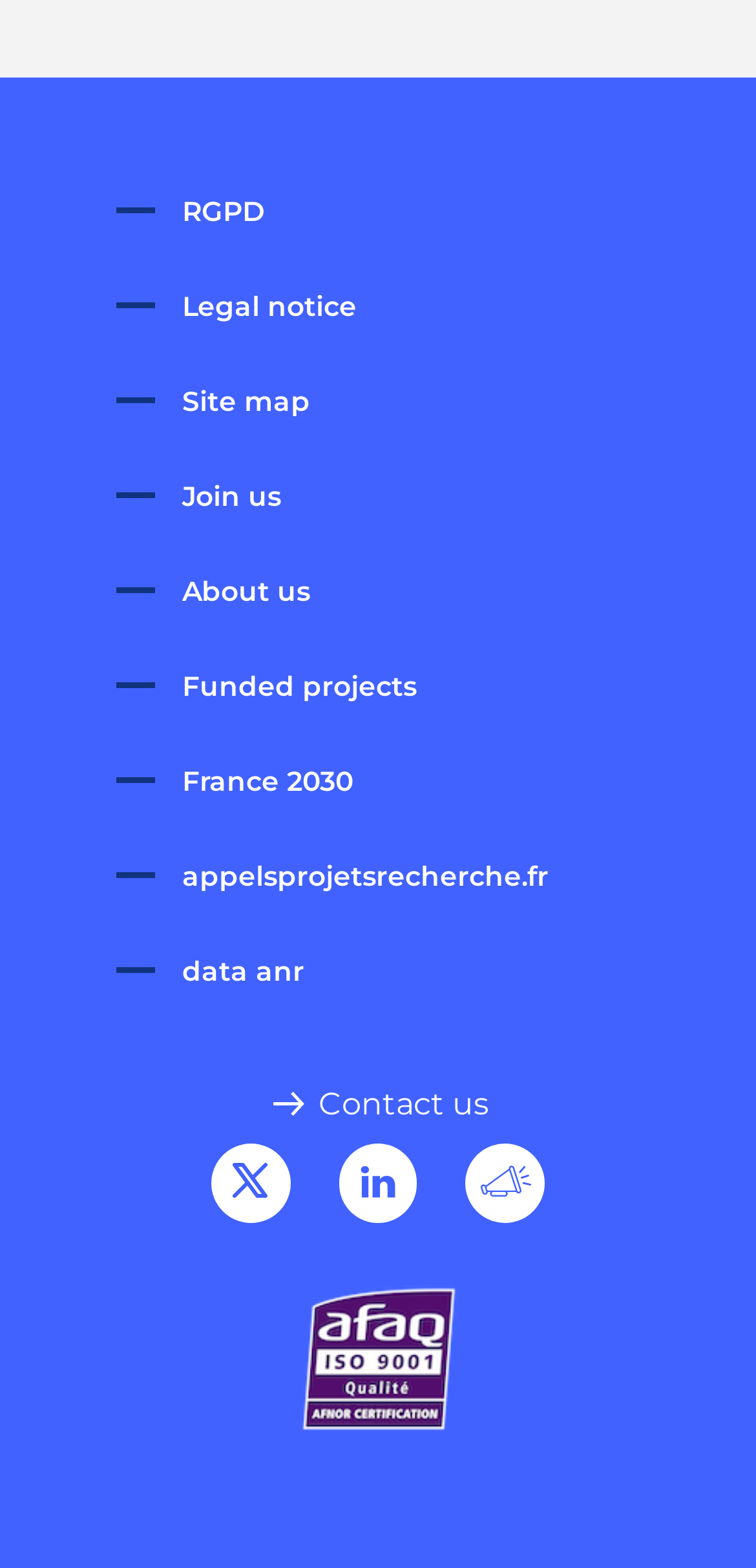Respond concisely with one word or phrase to the following query:
How many links are there in the footer section?

11